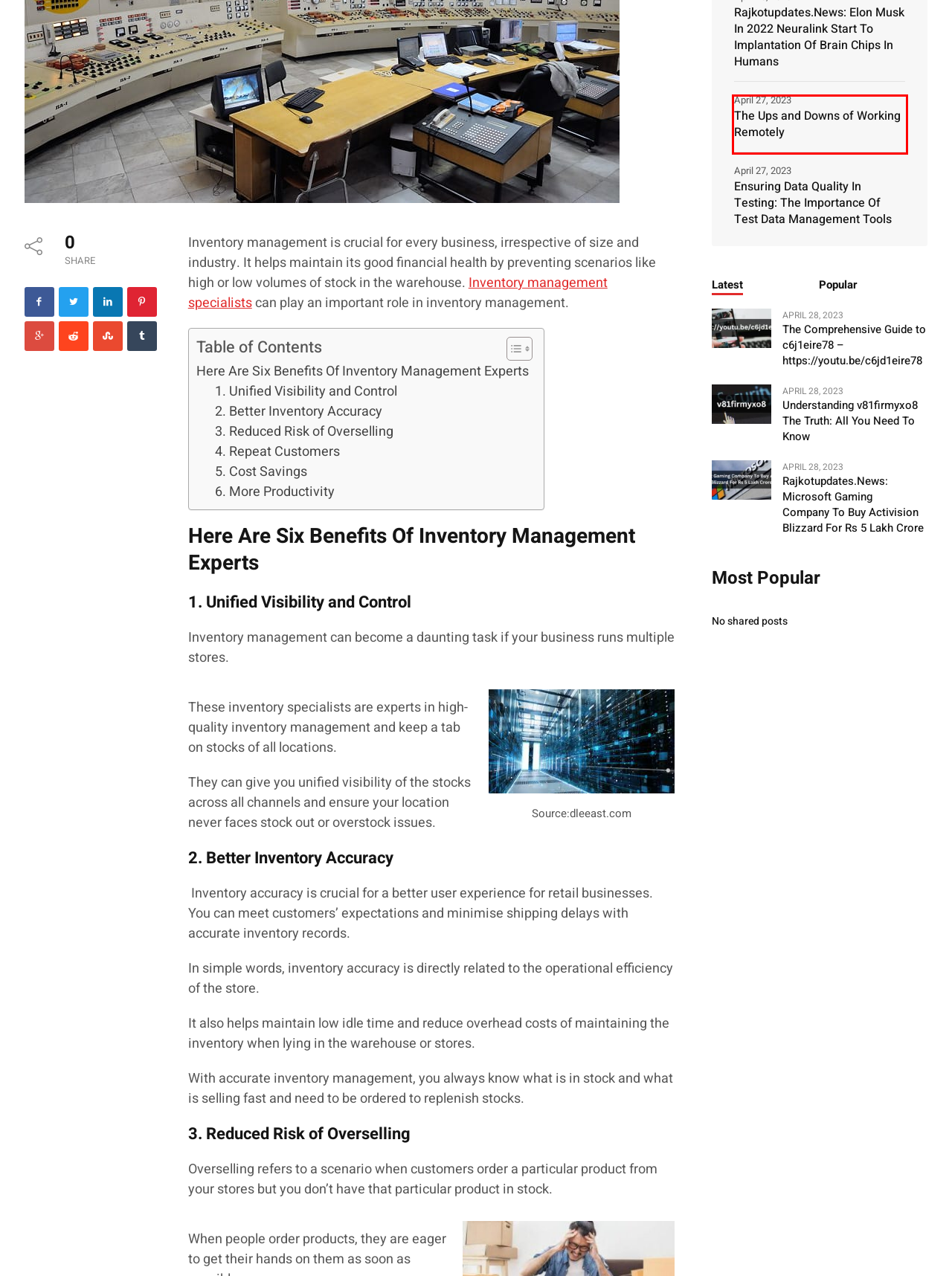Review the screenshot of a webpage containing a red bounding box around an element. Select the description that best matches the new webpage after clicking the highlighted element. The options are:
A. The Comprehensive Guide to c6j1eire78 - https://youtu.be/c6jd1eire78
B. The Ups and Downs of Working Remotely
C. Contact - Infotainmentbeats
D. Retail Inventory Management Systems & Software | GOC Retail
E. 12 Actors Who Always Play Bad Characters - Infotainmentbeats
F. Mobile Proxy | The Ultimate Guide In 2022
G. Ensuring Data Quality In Testing: The Importance Of Test Data Management Tools
H. Top 10 online business opportunities, you can start in 2021

B